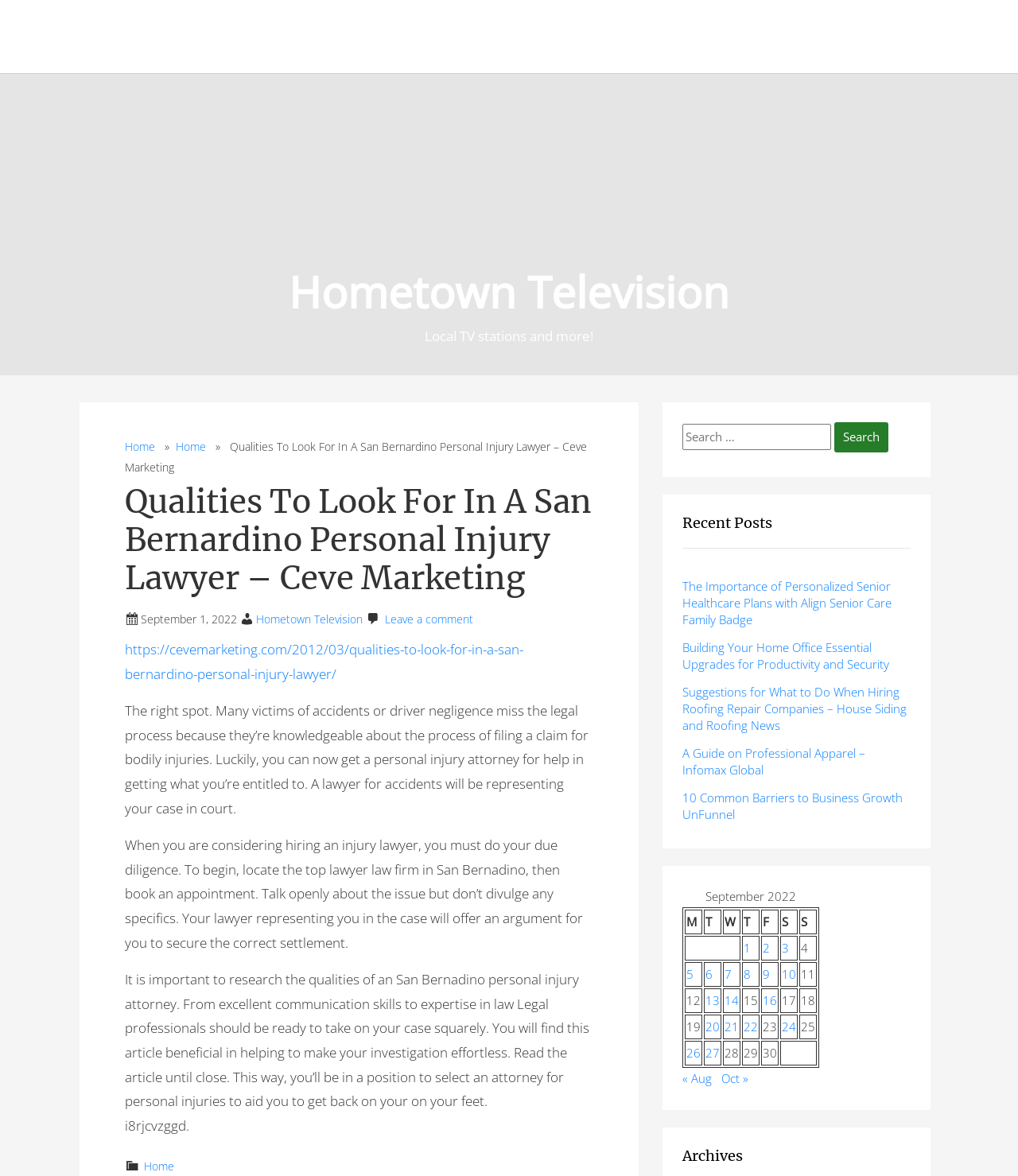Determine the bounding box coordinates for the clickable element required to fulfill the instruction: "Leave a comment". Provide the coordinates as four float numbers between 0 and 1, i.e., [left, top, right, bottom].

[0.378, 0.52, 0.465, 0.533]